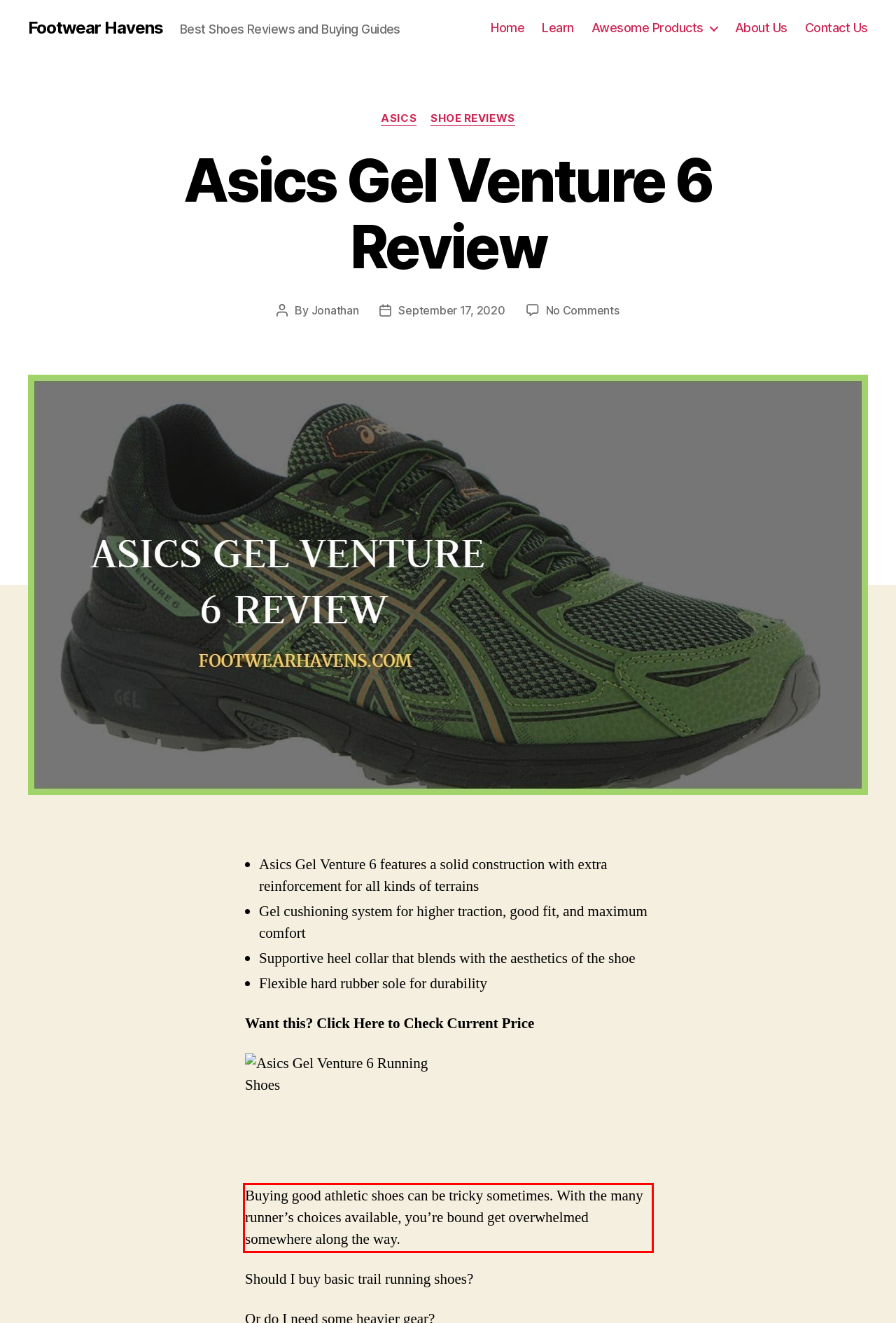Please look at the screenshot provided and find the red bounding box. Extract the text content contained within this bounding box.

Buying good athletic shoes can be tricky sometimes. With the many runner’s choices available, you’re bound get overwhelmed somewhere along the way.